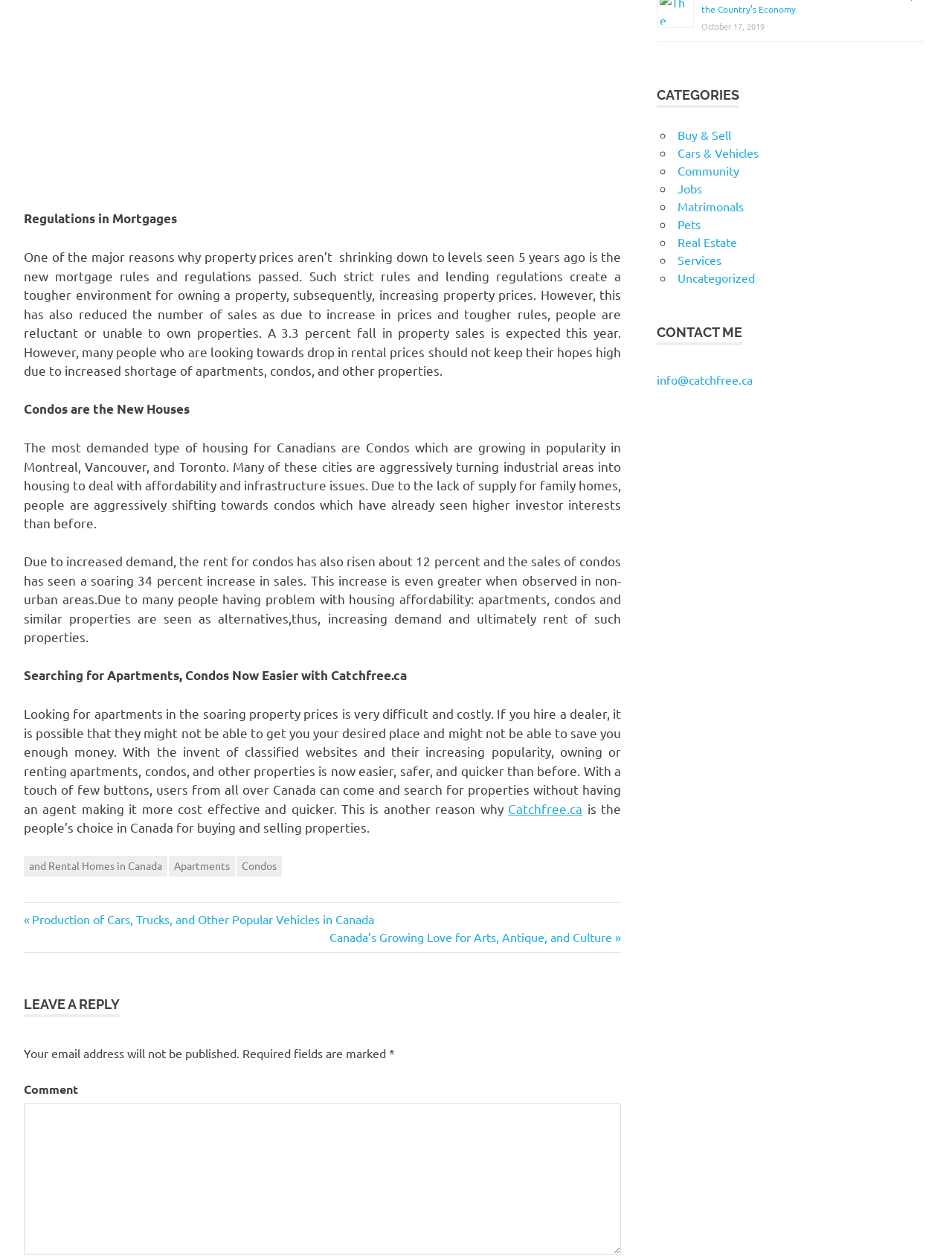Identify and provide the bounding box coordinates of the UI element described: "parent_node: Comment name="comment"". The coordinates should be formatted as [left, top, right, bottom], with each number being a float between 0 and 1.

[0.025, 0.876, 0.652, 0.997]